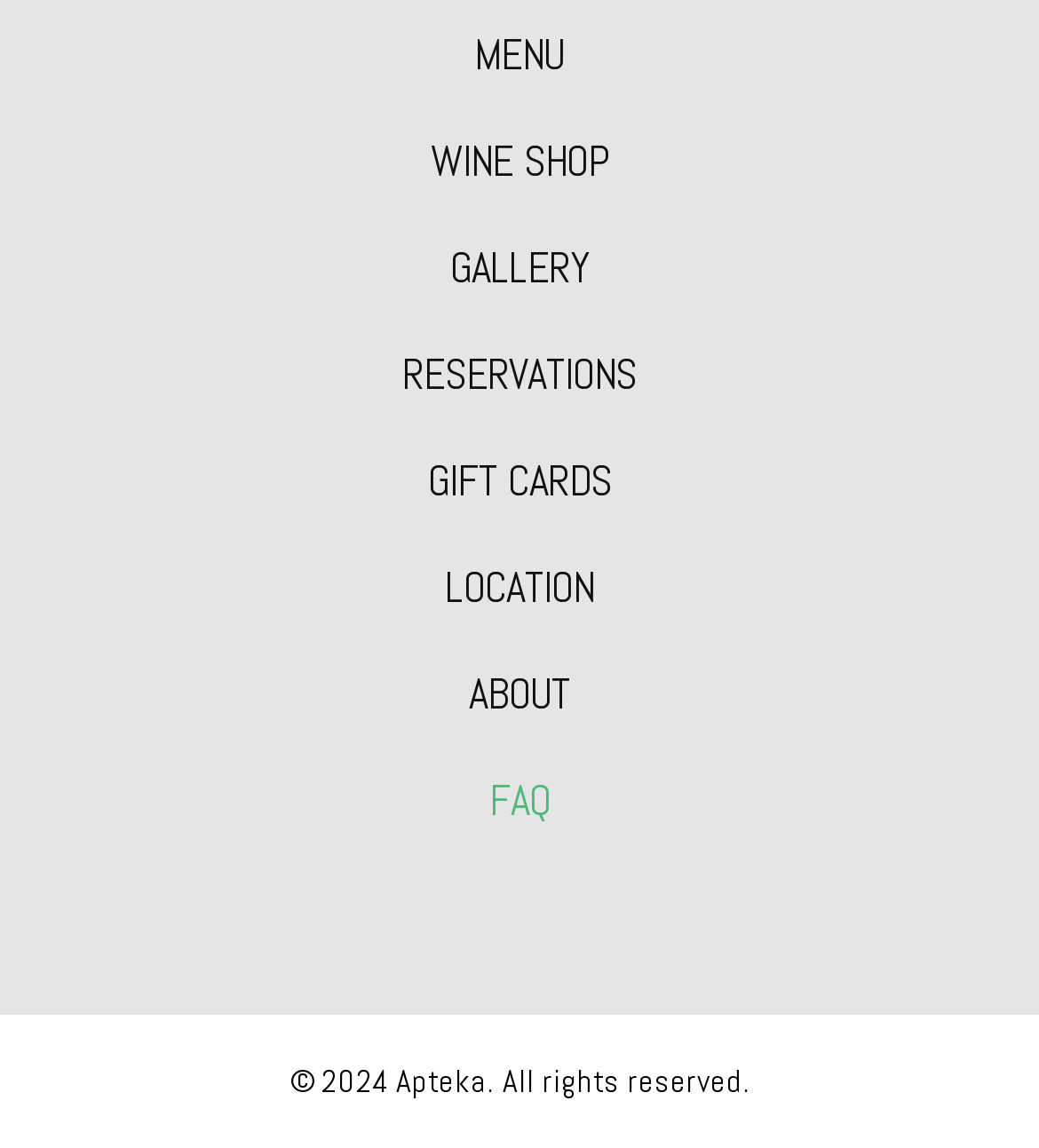What is the copyright year of the website?
Please provide a single word or phrase based on the screenshot.

2024